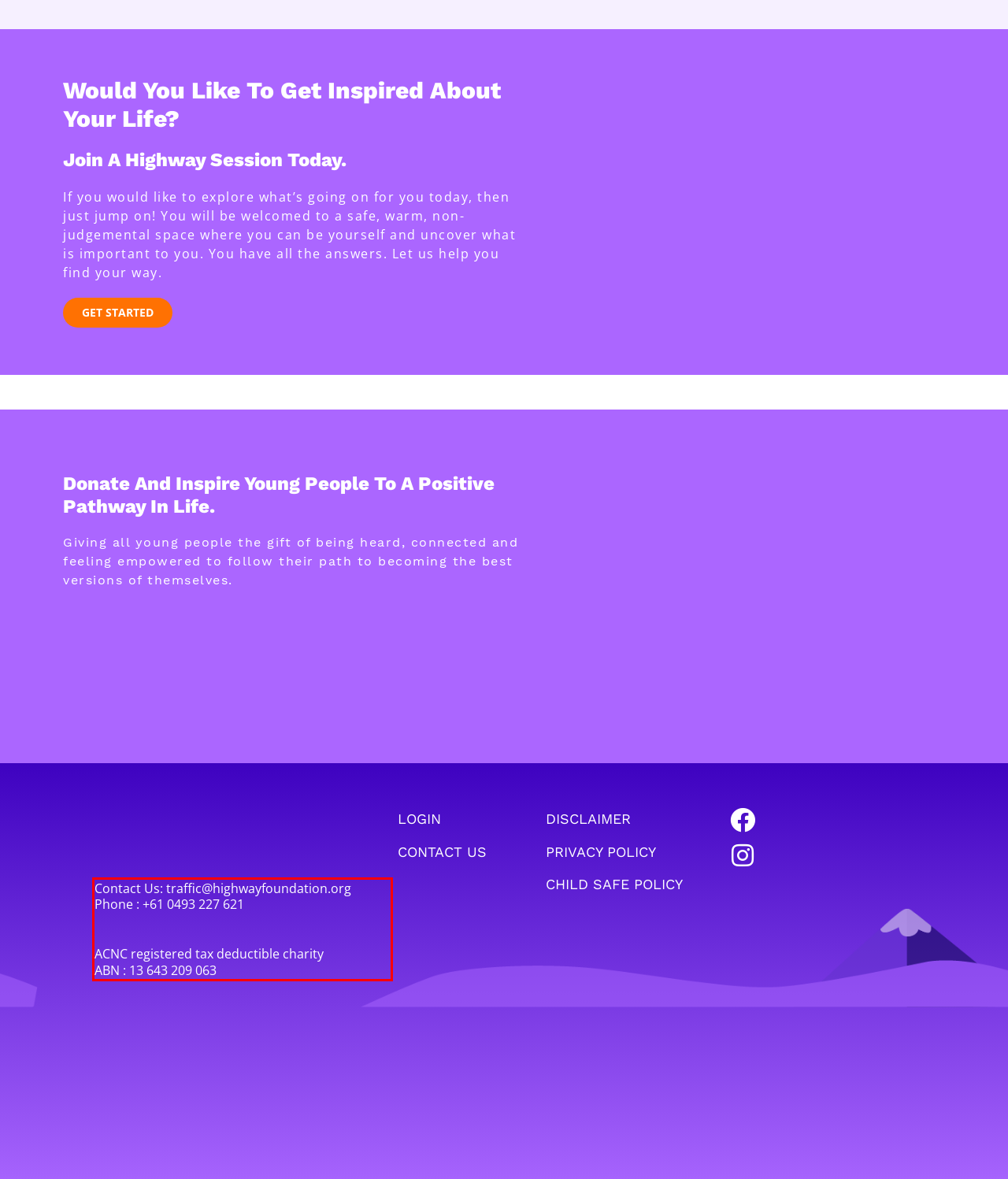You have a screenshot of a webpage with a red bounding box. Use OCR to generate the text contained within this red rectangle.

Contact Us: traffic@highwayfoundation.org Phone : +61 0493 227 621 ACNC registered tax deductible charity ABN : 13 643 209 063